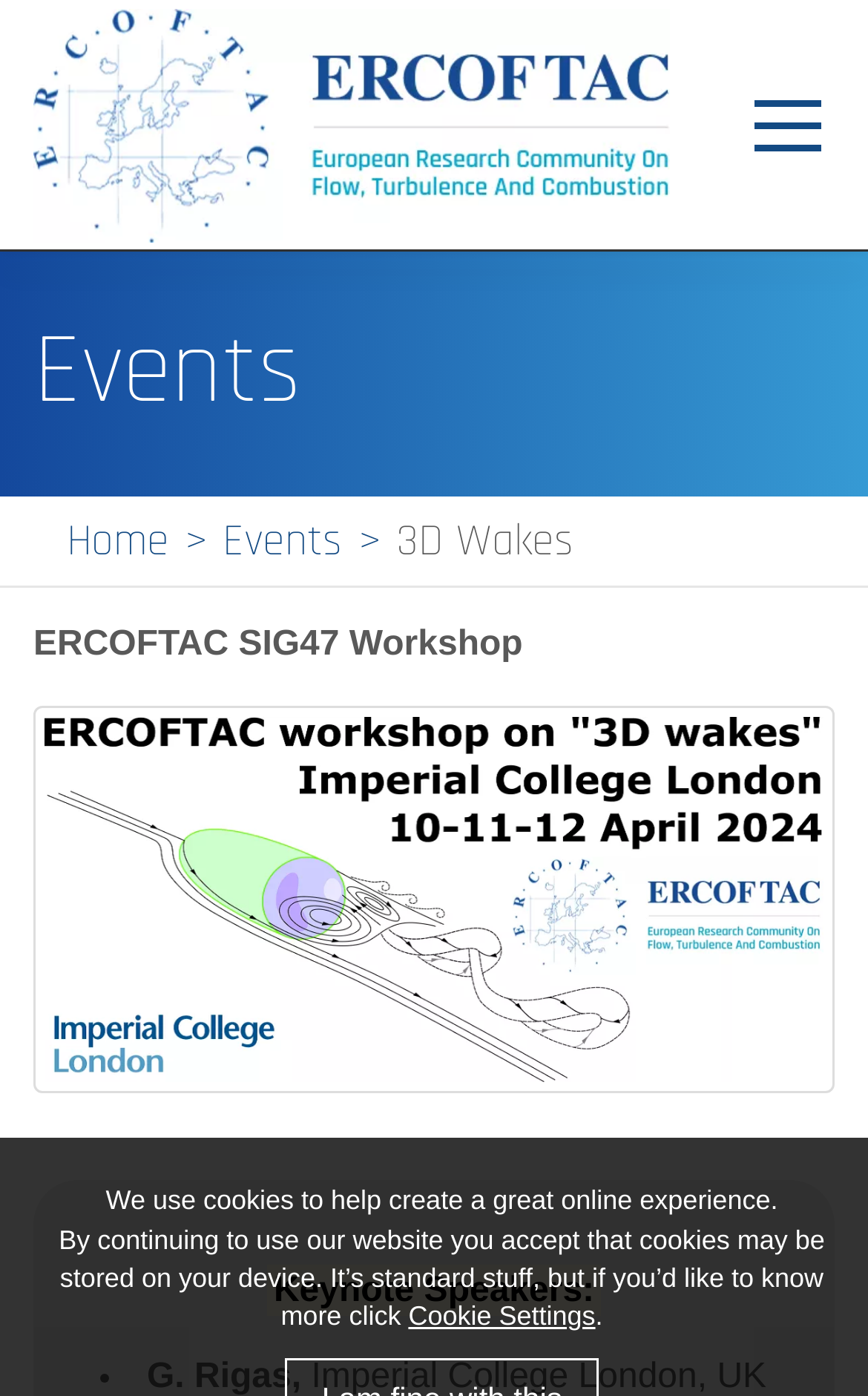How many social media links are there at the bottom of the webpage?
Please answer the question with a single word or phrase, referencing the image.

2